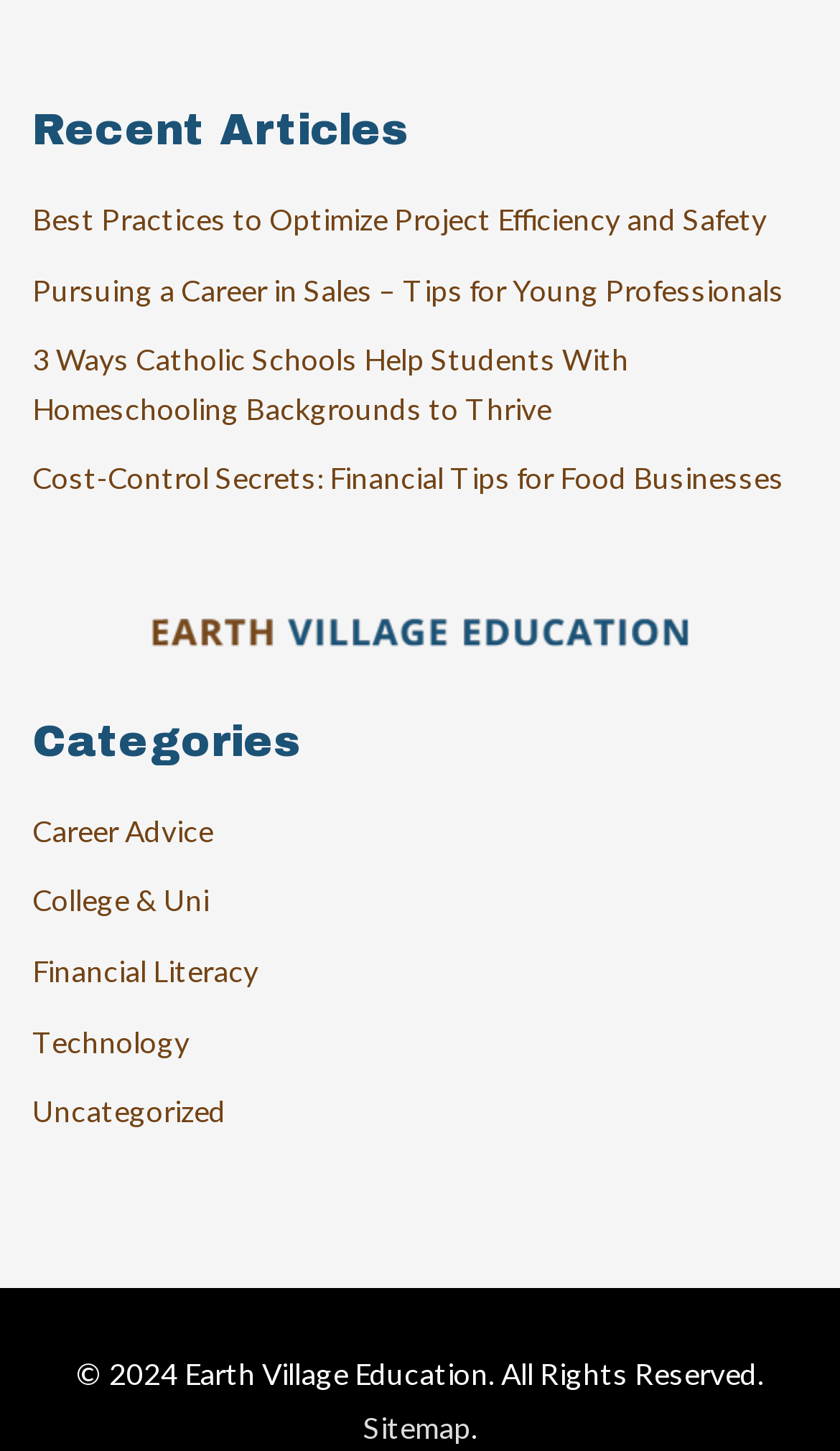Answer the following in one word or a short phrase: 
What is the name of the website?

Earth Village Education